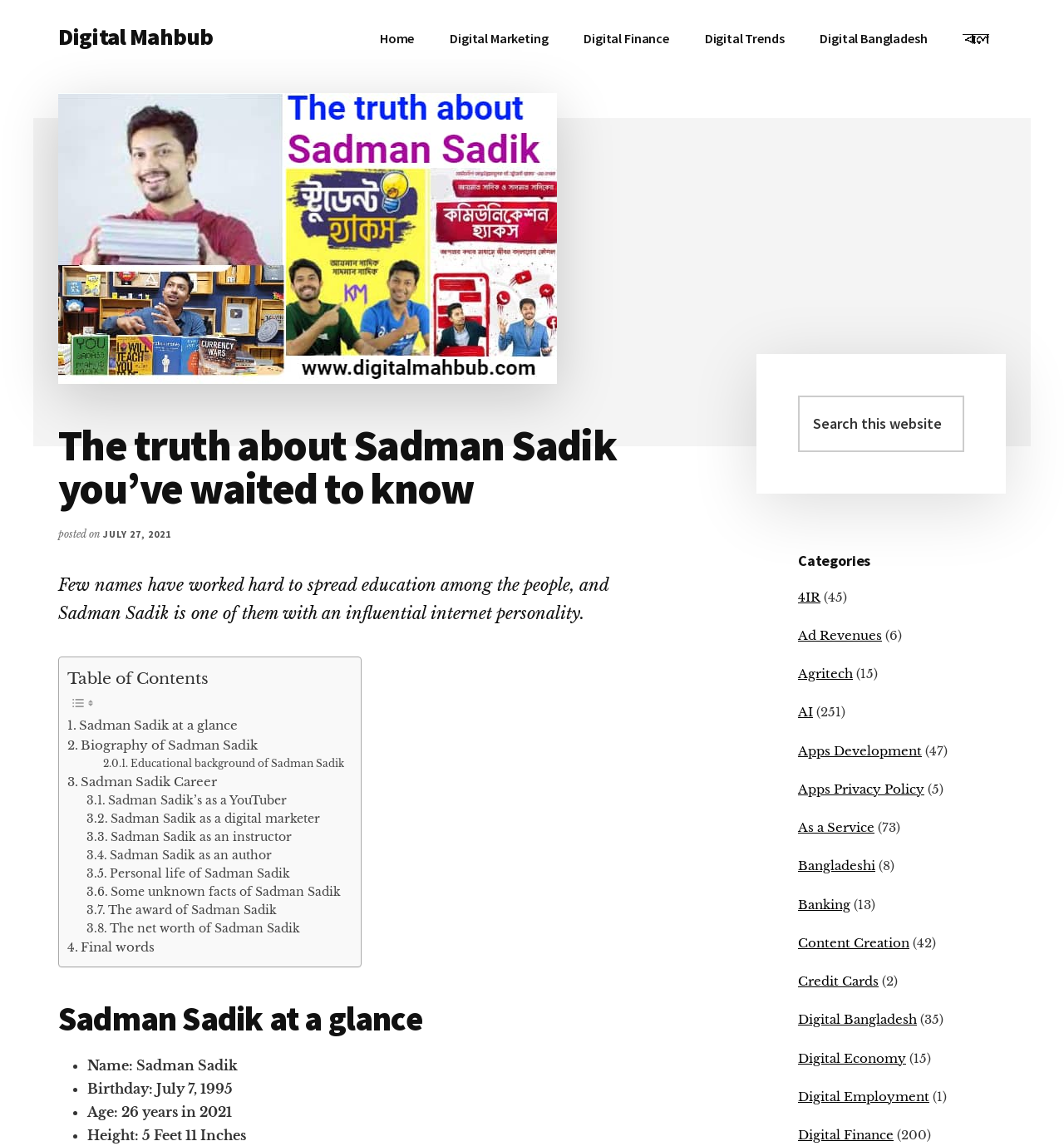Find and provide the bounding box coordinates for the UI element described with: "Articles".

None